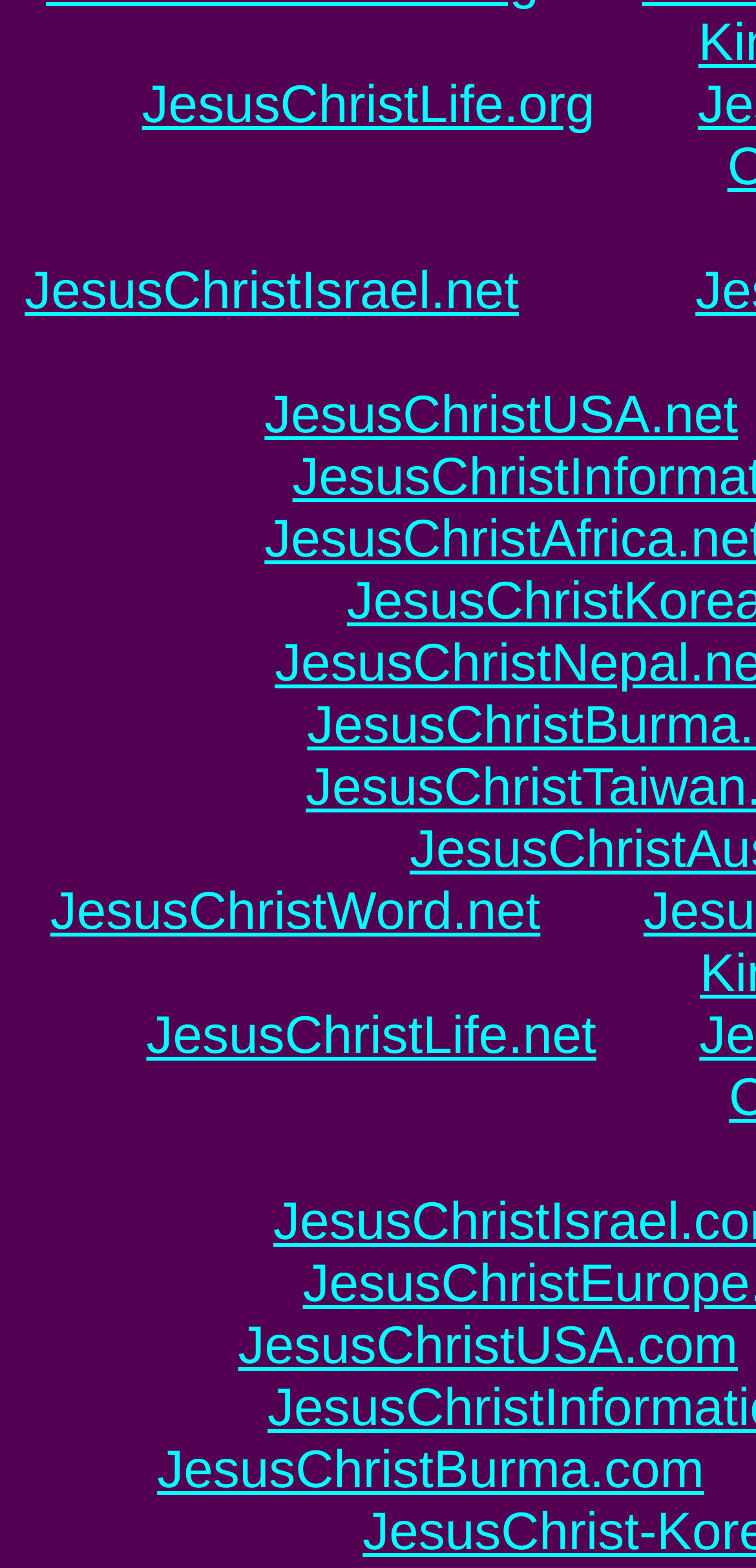Please analyze the image and give a detailed answer to the question:
What is the pattern of the link names on the webpage?

By analyzing the link names, I found that they all start with 'JesusChrist' followed by a location (e.g., 'Israel', 'USA', 'Burma') or a word (e.g., 'Life', 'Word'), indicating a consistent naming pattern.